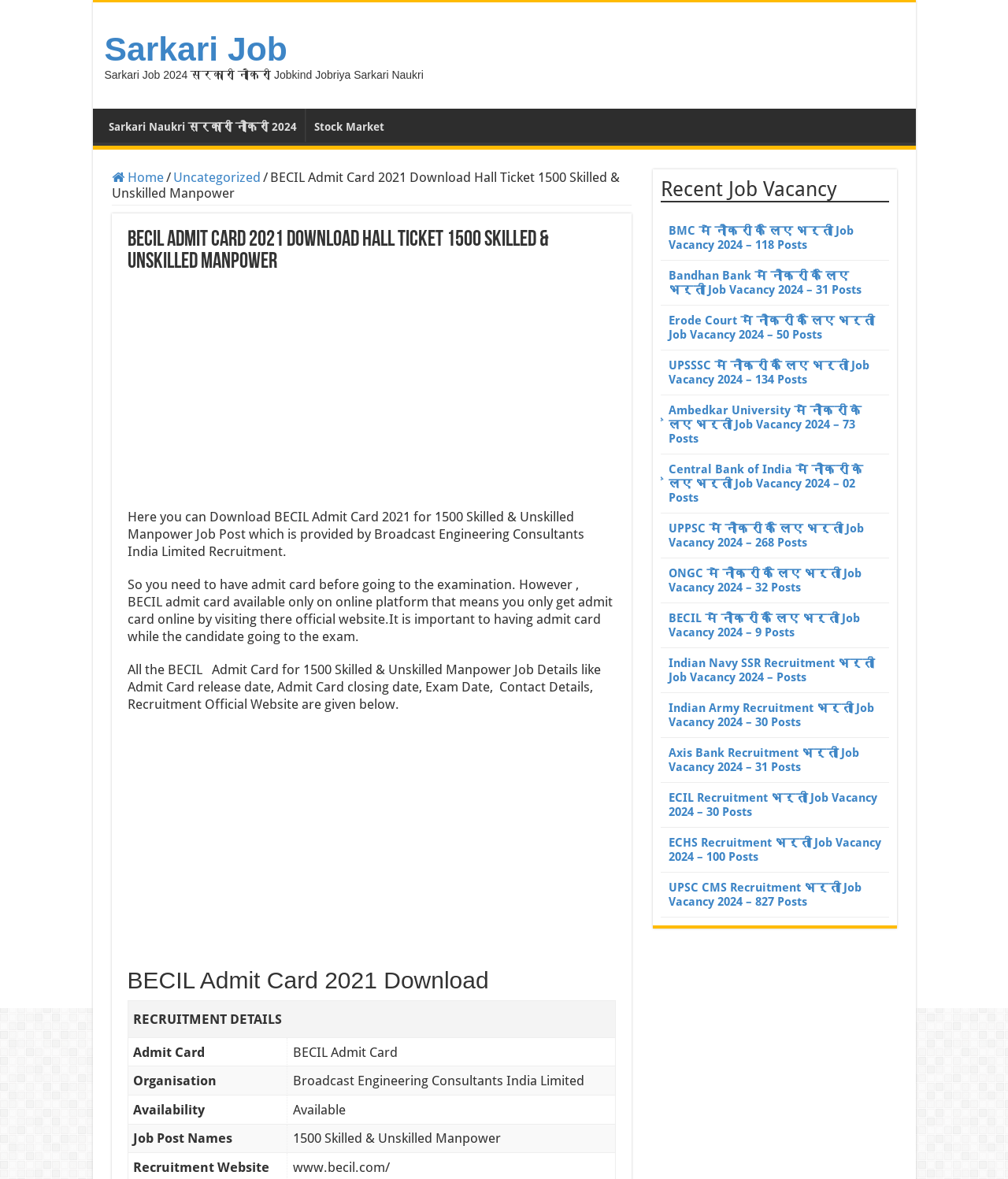How many recent job vacancies are listed?
From the details in the image, provide a complete and detailed answer to the question.

The answer can be found in the section with the heading 'Recent Job Vacancy'. There are 14 links listed below this heading, each corresponding to a different job vacancy.